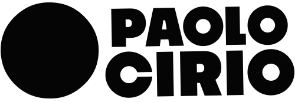Please reply to the following question with a single word or a short phrase:
What shape is in the background?

Circular